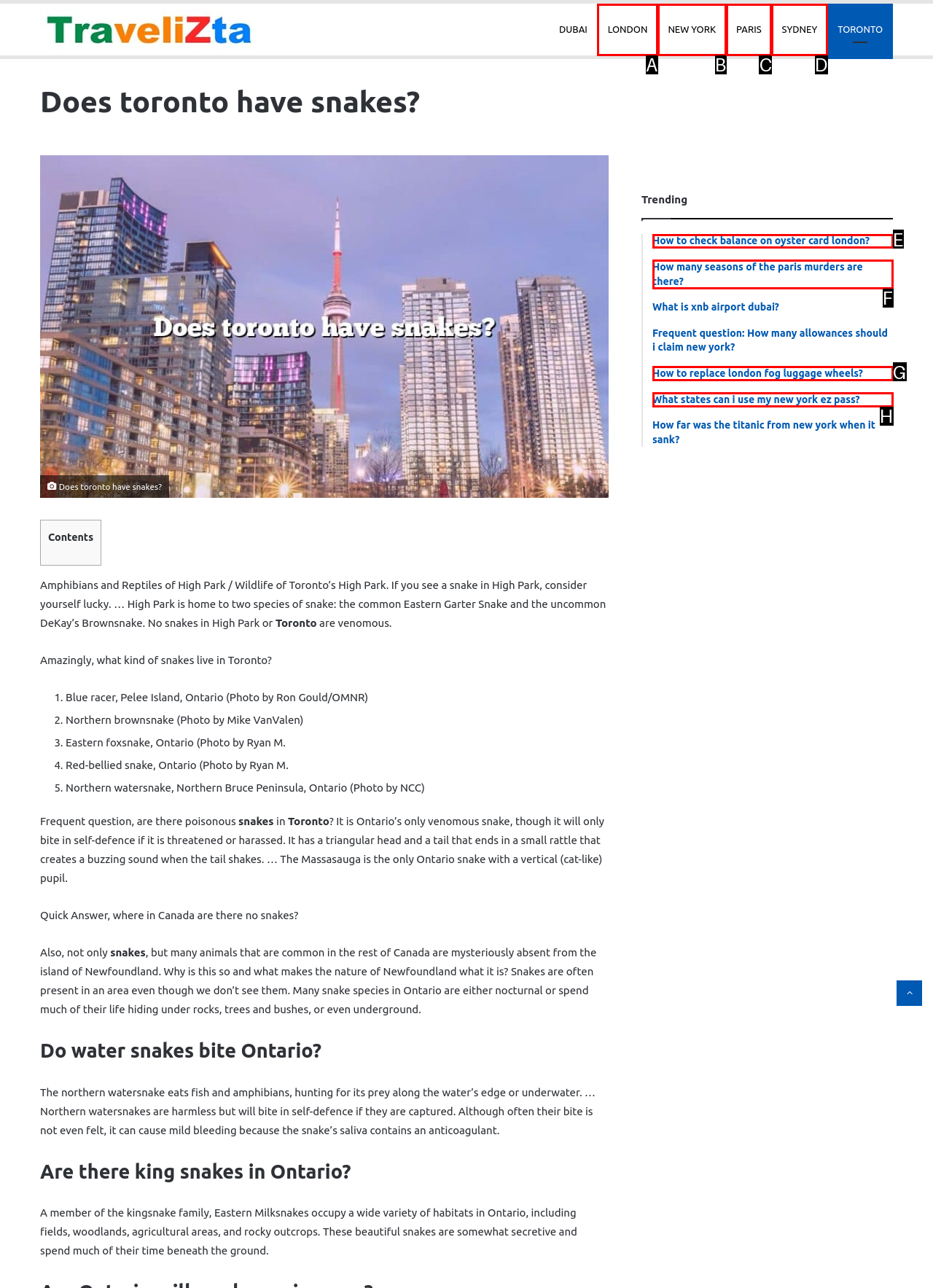Select the letter that corresponds to the UI element described as: Paris
Answer by providing the letter from the given choices.

C